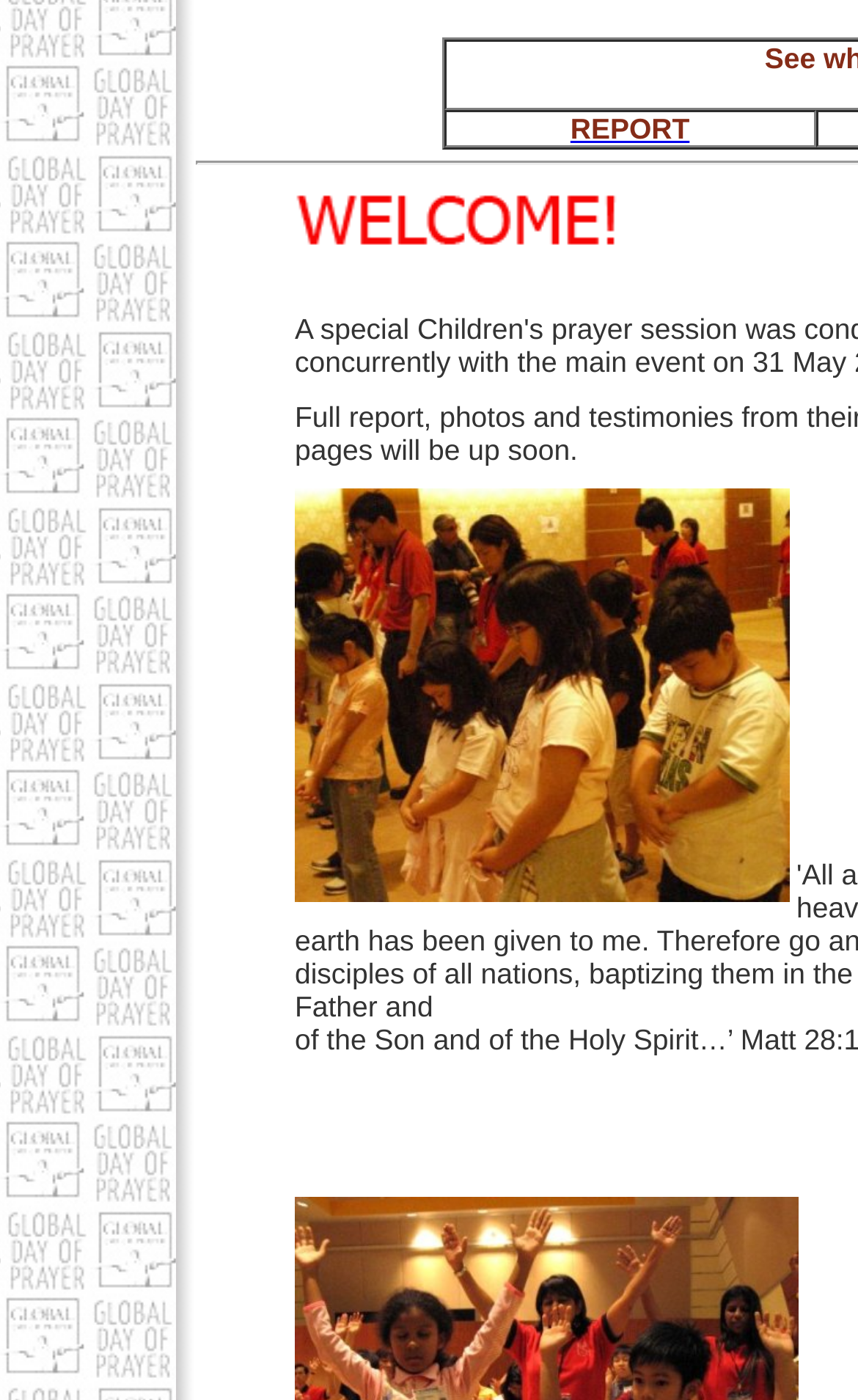Given the following UI element description: "Contact your hosting provider", find the bounding box coordinates in the webpage screenshot.

None